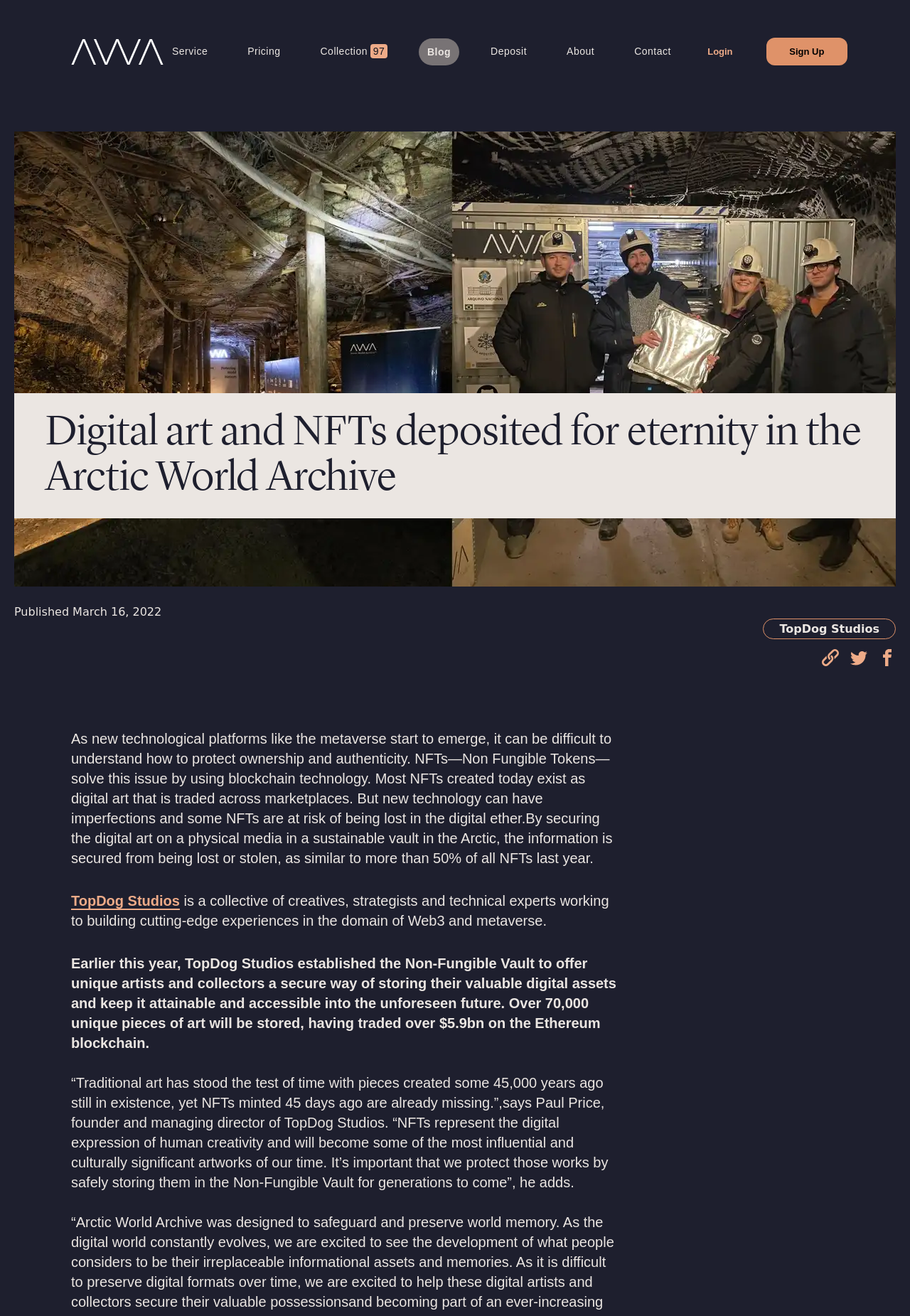Can you give a comprehensive explanation to the question given the content of the image?
How many unique pieces of art will be stored in the Non-Fungible Vault?

According to the webpage, 'Over 70,000 unique pieces of art will be stored, having traded over $5.9bn on the Ethereum blockchain.' This information is provided in the text describing the Non-Fungible Vault.